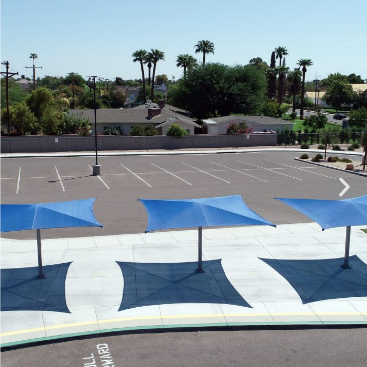Respond with a single word or phrase to the following question: What is visible in the background?

Parking lot